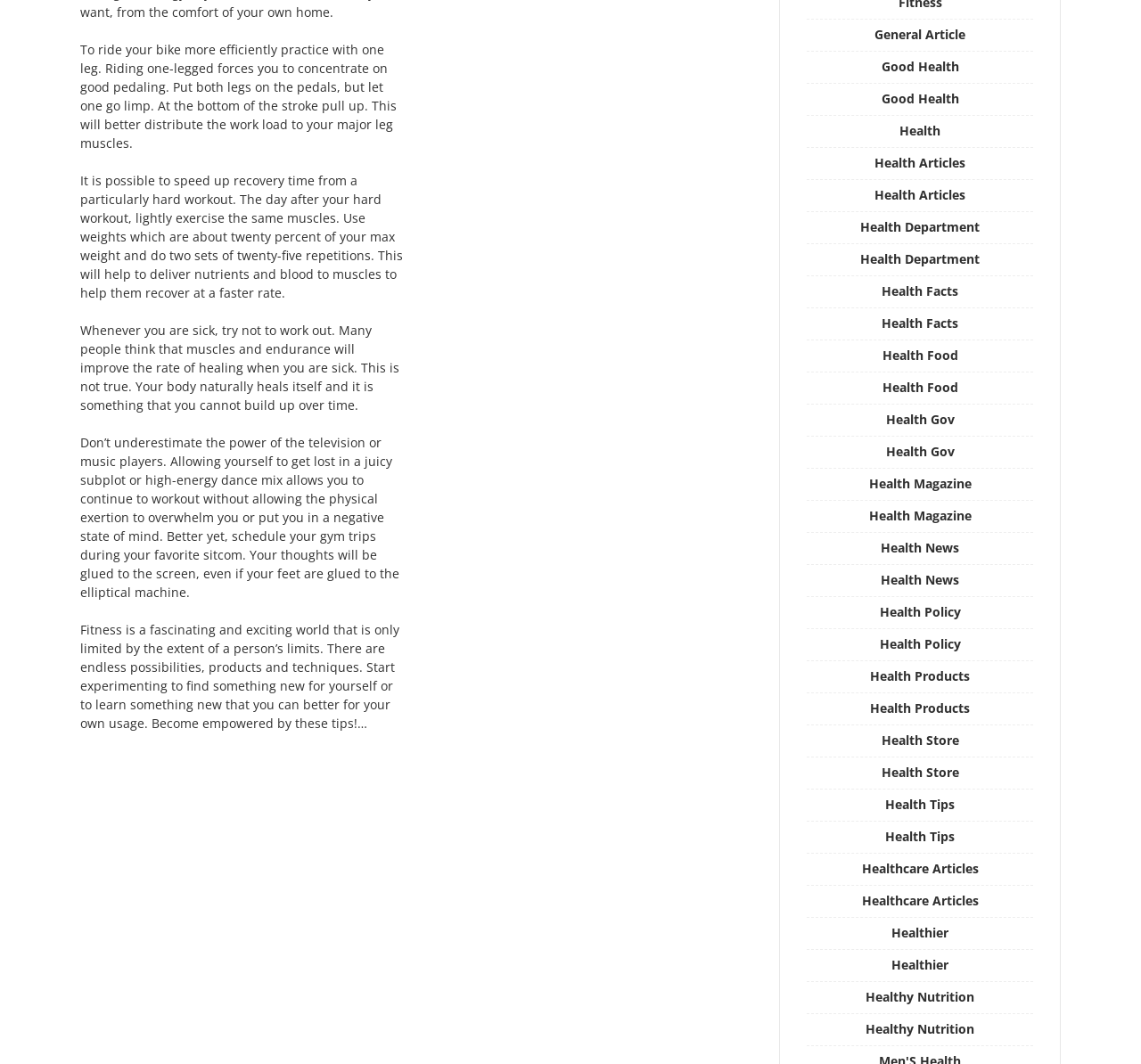Please identify the bounding box coordinates of the region to click in order to complete the given instruction: "Click on 'General Article'". The coordinates should be four float numbers between 0 and 1, i.e., [left, top, right, bottom].

[0.766, 0.024, 0.846, 0.04]